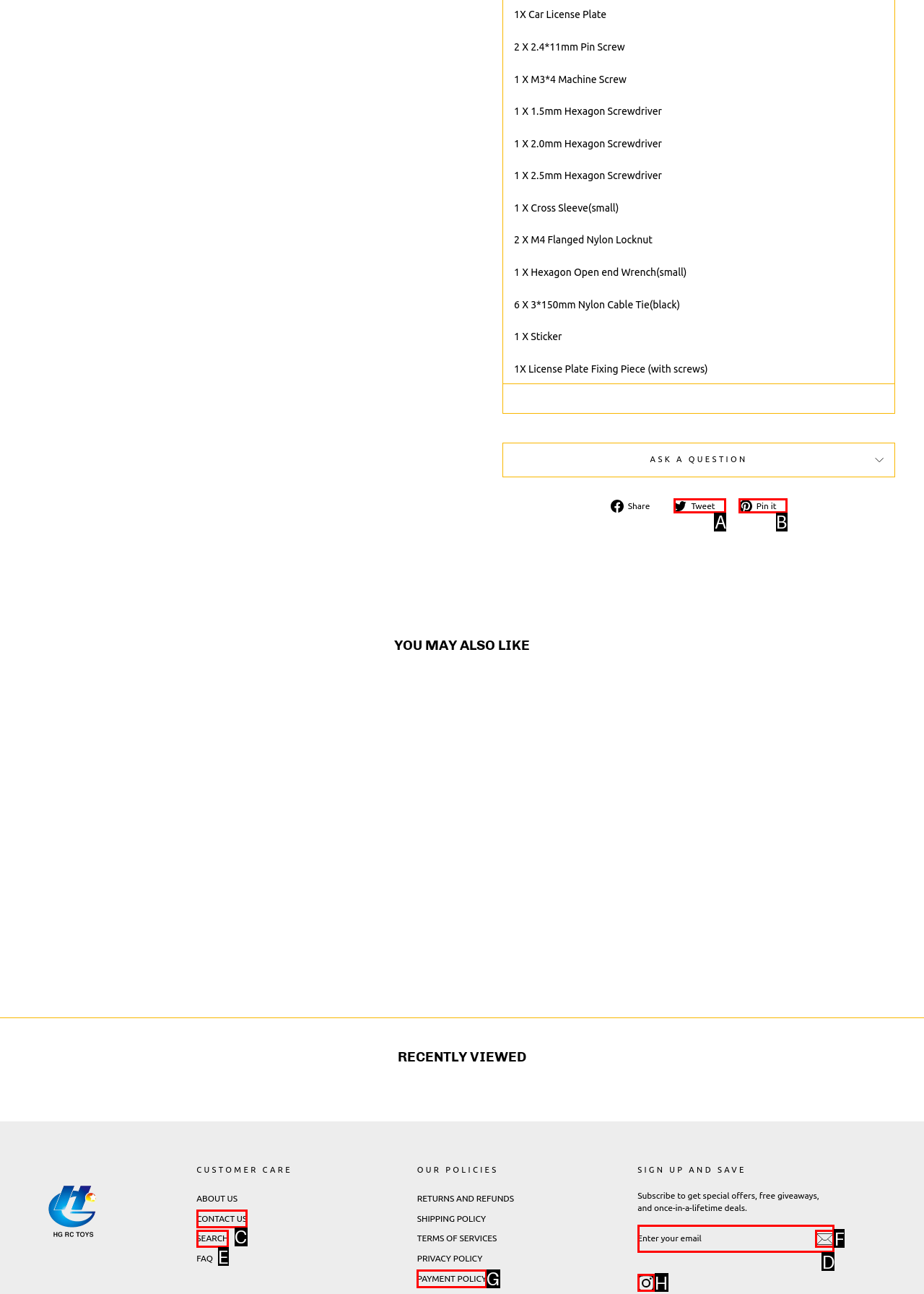Select the HTML element that fits the following description: Pin it Pin on Pinterest
Provide the letter of the matching option.

B